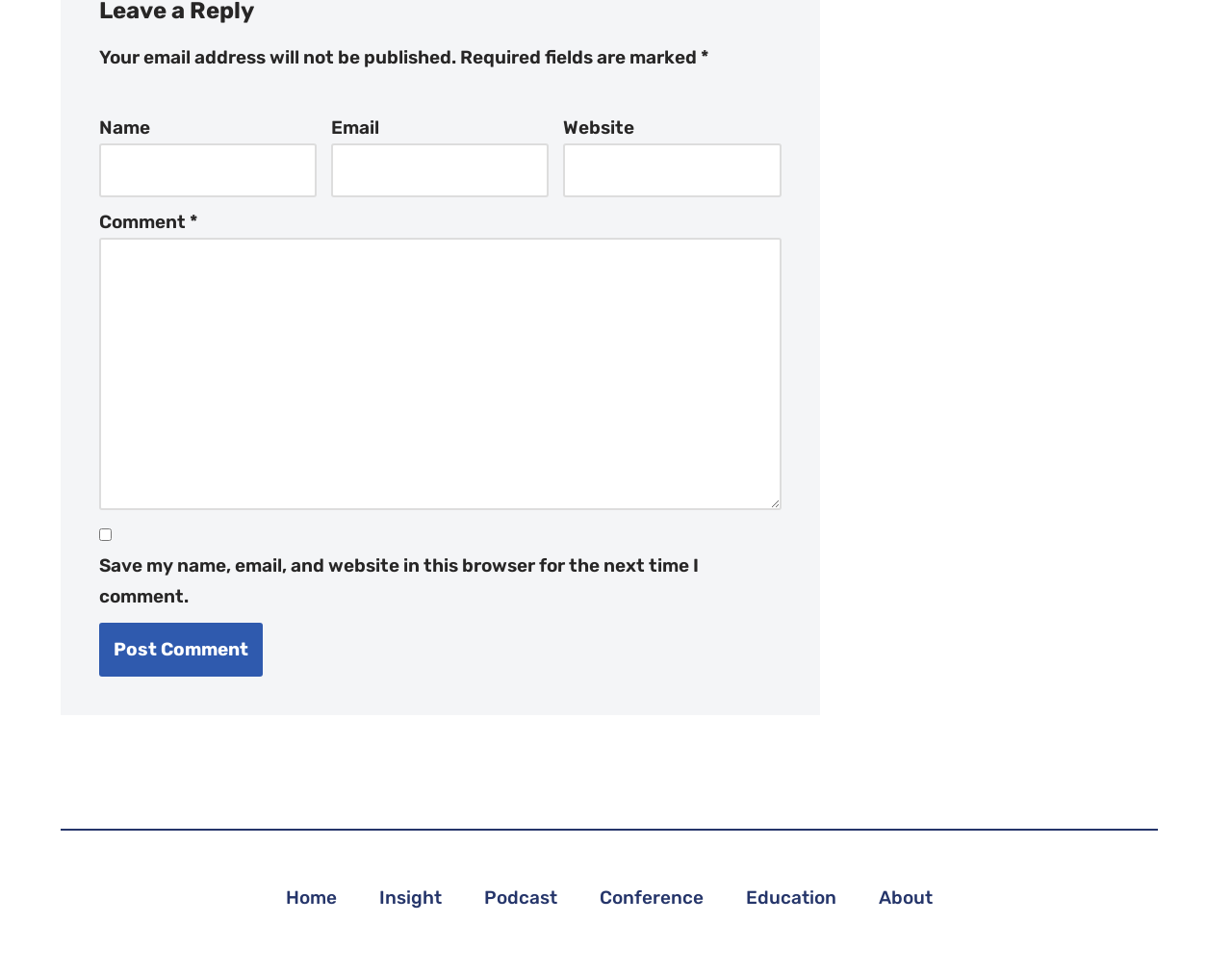Determine the bounding box coordinates for the clickable element required to fulfill the instruction: "Enter your name". Provide the coordinates as four float numbers between 0 and 1, i.e., [left, top, right, bottom].

[0.08, 0.147, 0.257, 0.202]